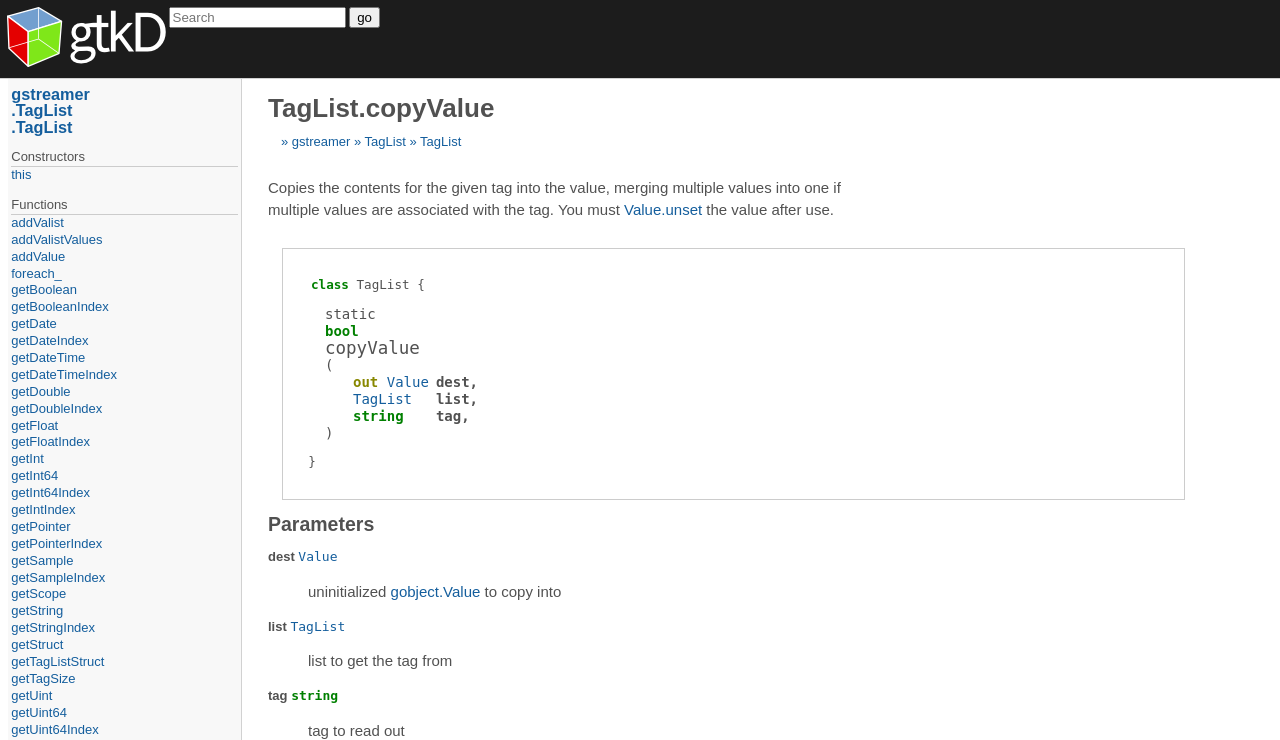Use a single word or phrase to answer the following:
What is the type of the 'tag' parameter?

string